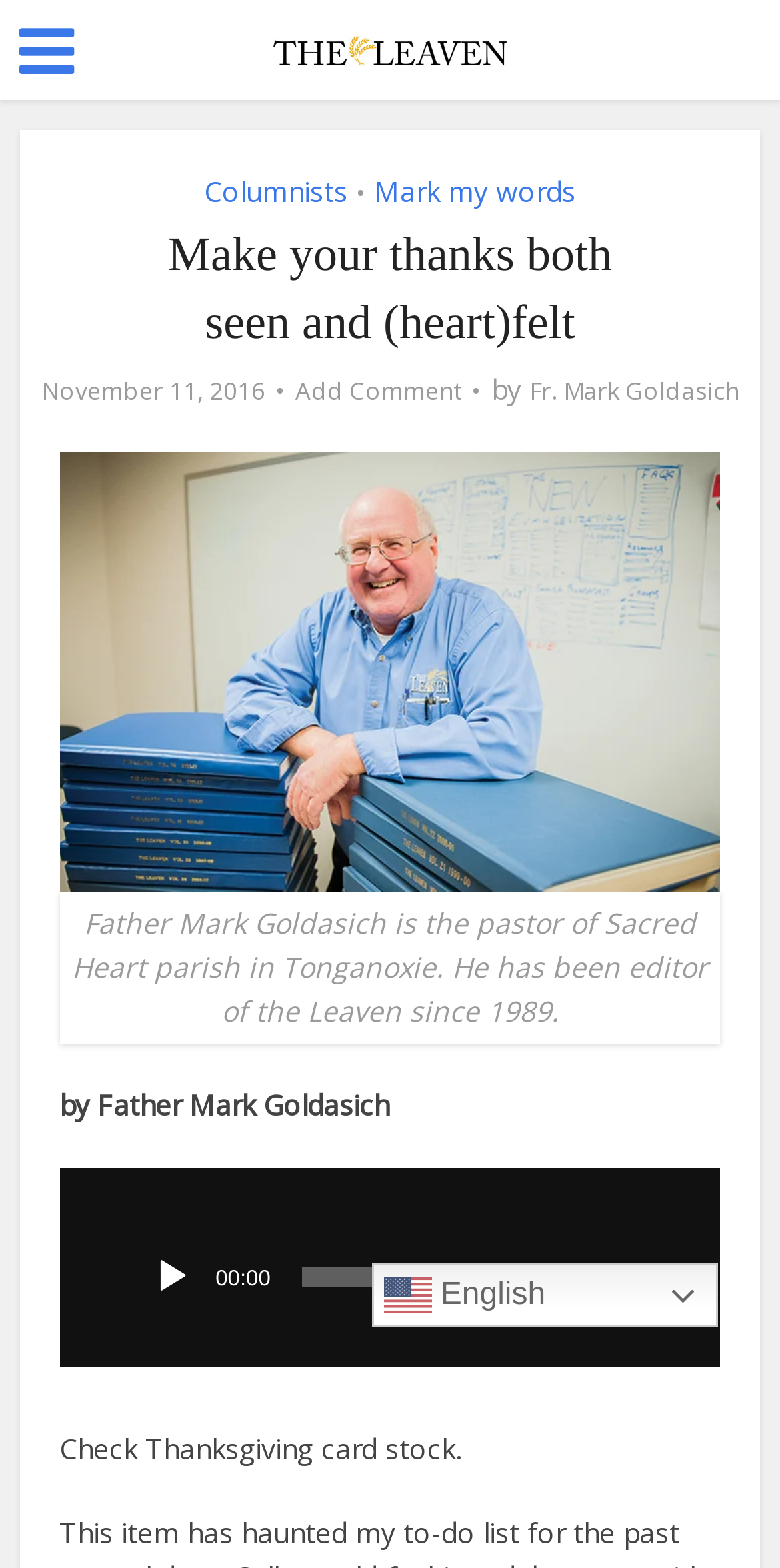Please determine the bounding box coordinates of the element to click in order to execute the following instruction: "Read the article by Father Mark Goldasich". The coordinates should be four float numbers between 0 and 1, specified as [left, top, right, bottom].

[0.678, 0.24, 0.947, 0.26]